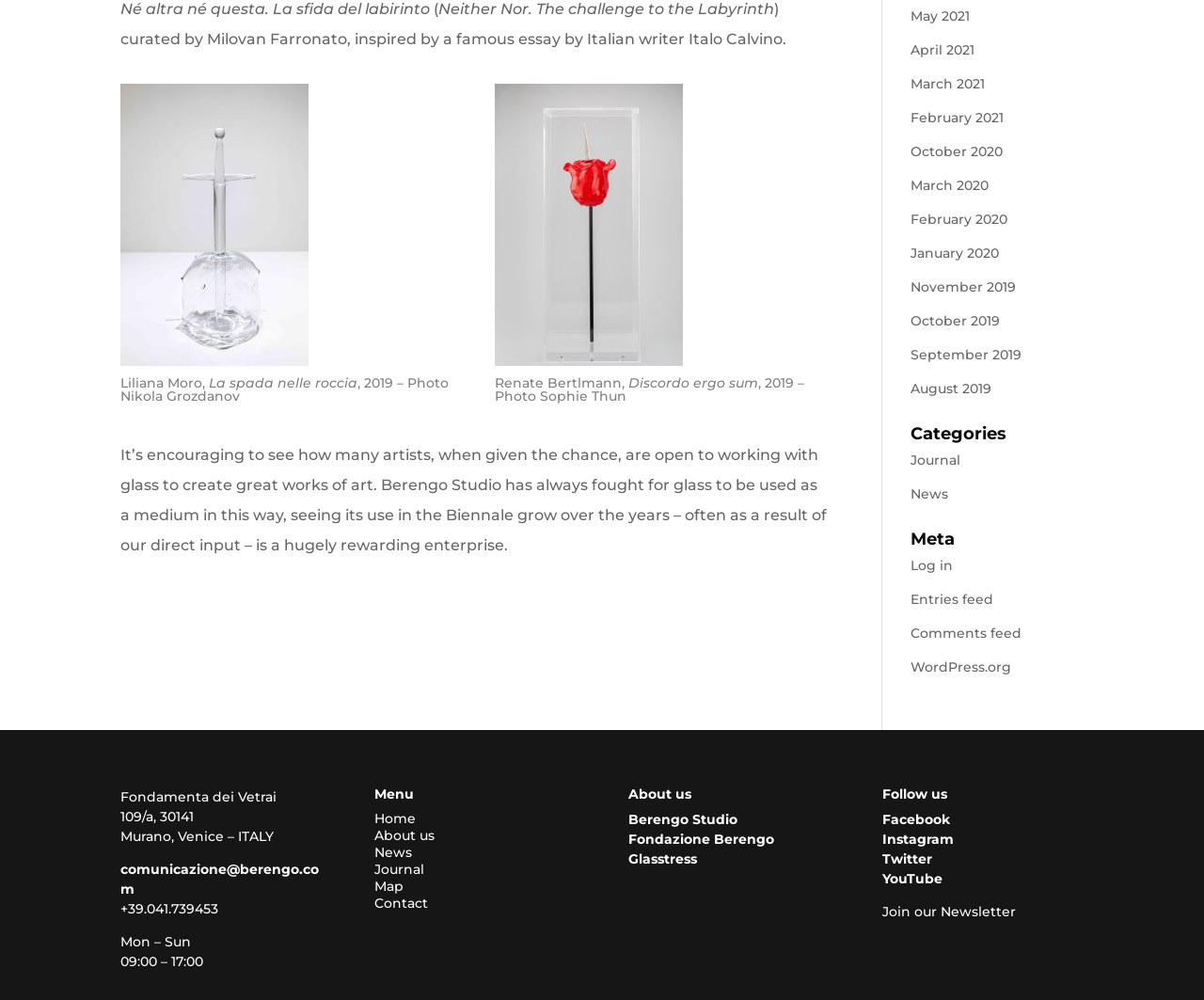Locate the UI element described as follows: "February 2021". Return the bounding box coordinates as four float numbers between 0 and 1 in the order [left, top, right, bottom].

[0.756, 0.109, 0.834, 0.126]